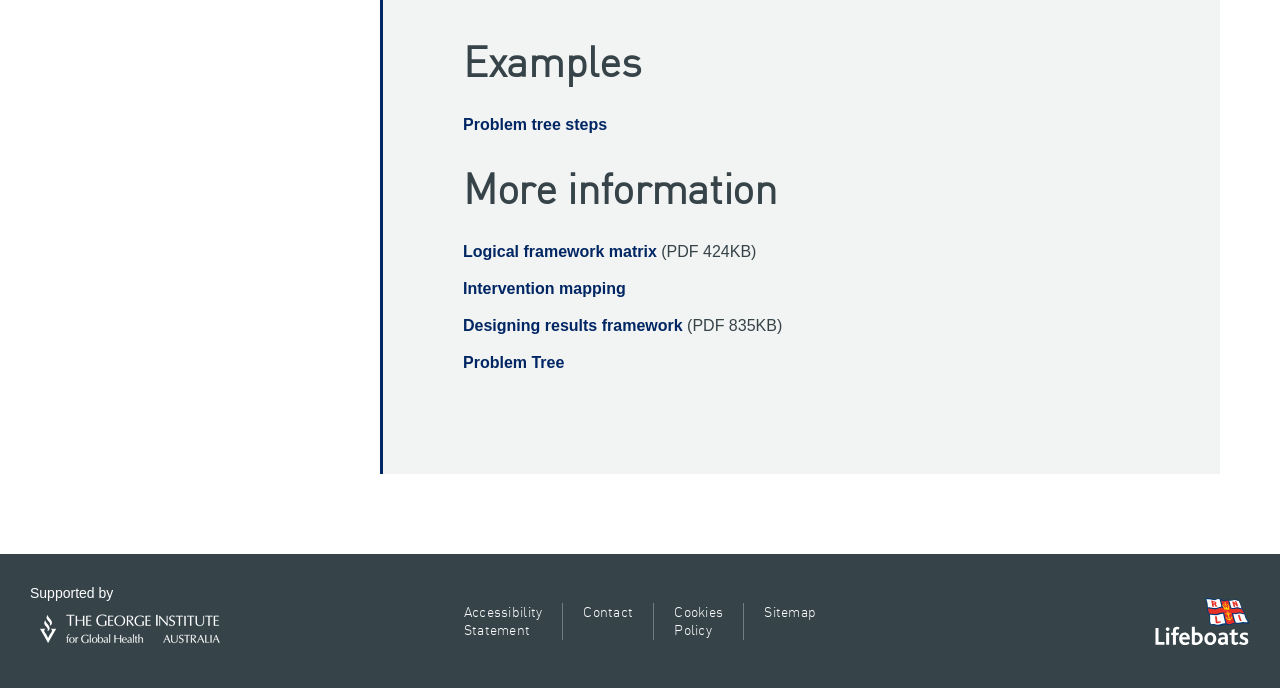Based on the image, please elaborate on the answer to the following question:
What is the file size of the 'Designing results framework' PDF?

The 'Designing results framework' link has a corresponding StaticText element with the text '(PDF 835KB)', which indicates that the PDF file size is 835 kilobytes.